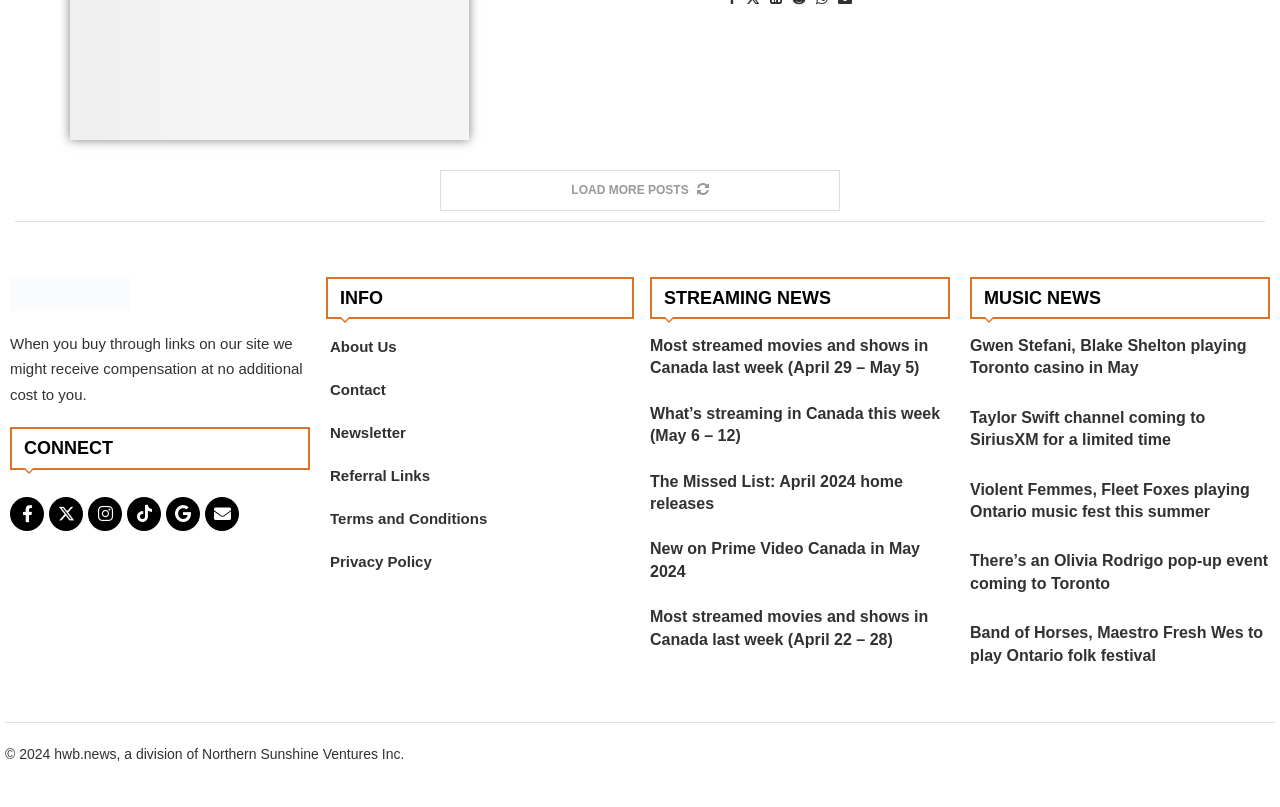Provide the bounding box coordinates of the area you need to click to execute the following instruction: "Check the music news about Gwen Stefani and Blake Shelton".

[0.758, 0.415, 0.992, 0.471]